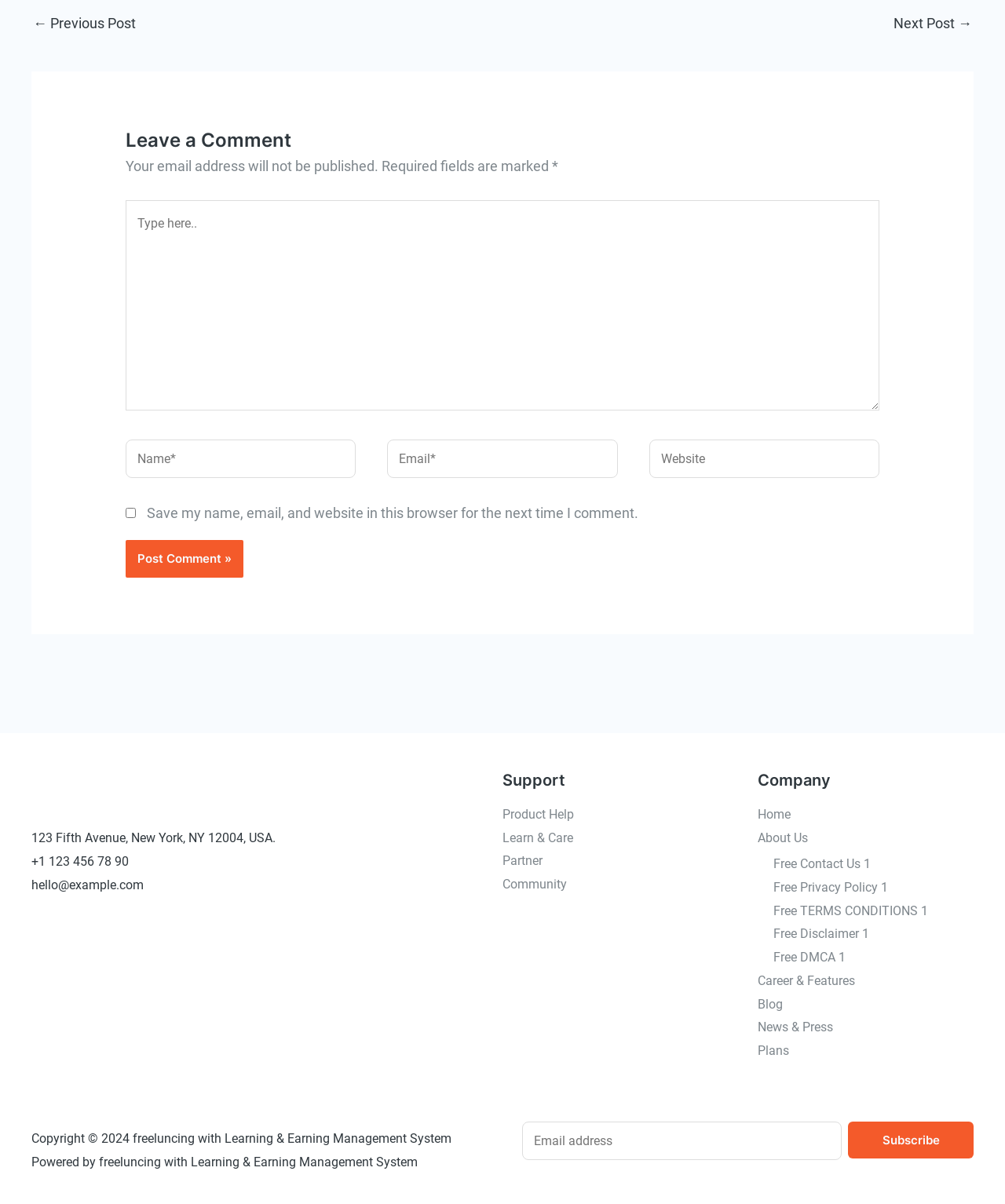Provide a short answer using a single word or phrase for the following question: 
What is the purpose of the checkbox?

Save comment info